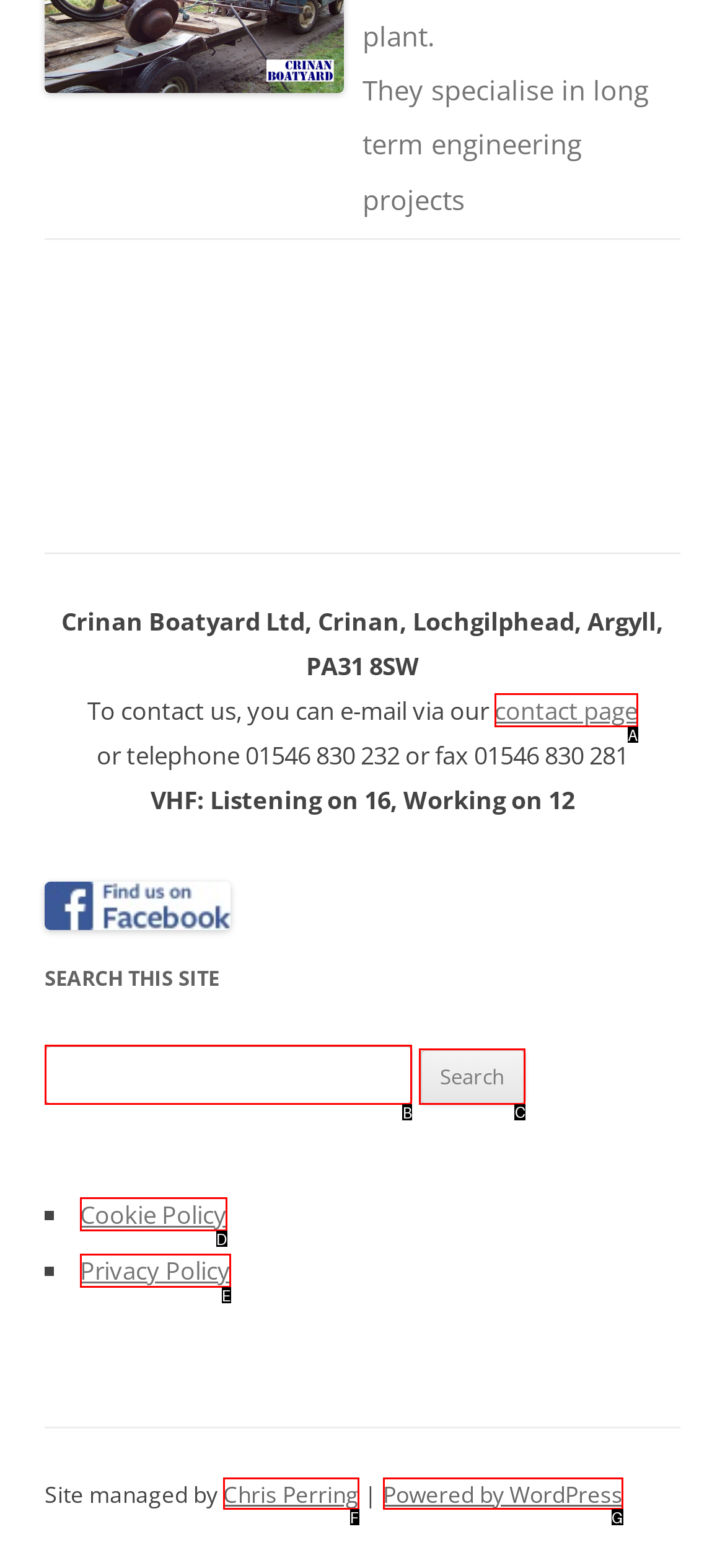Find the option that matches this description: parent_node: Search for: value="Search"
Provide the matching option's letter directly.

C